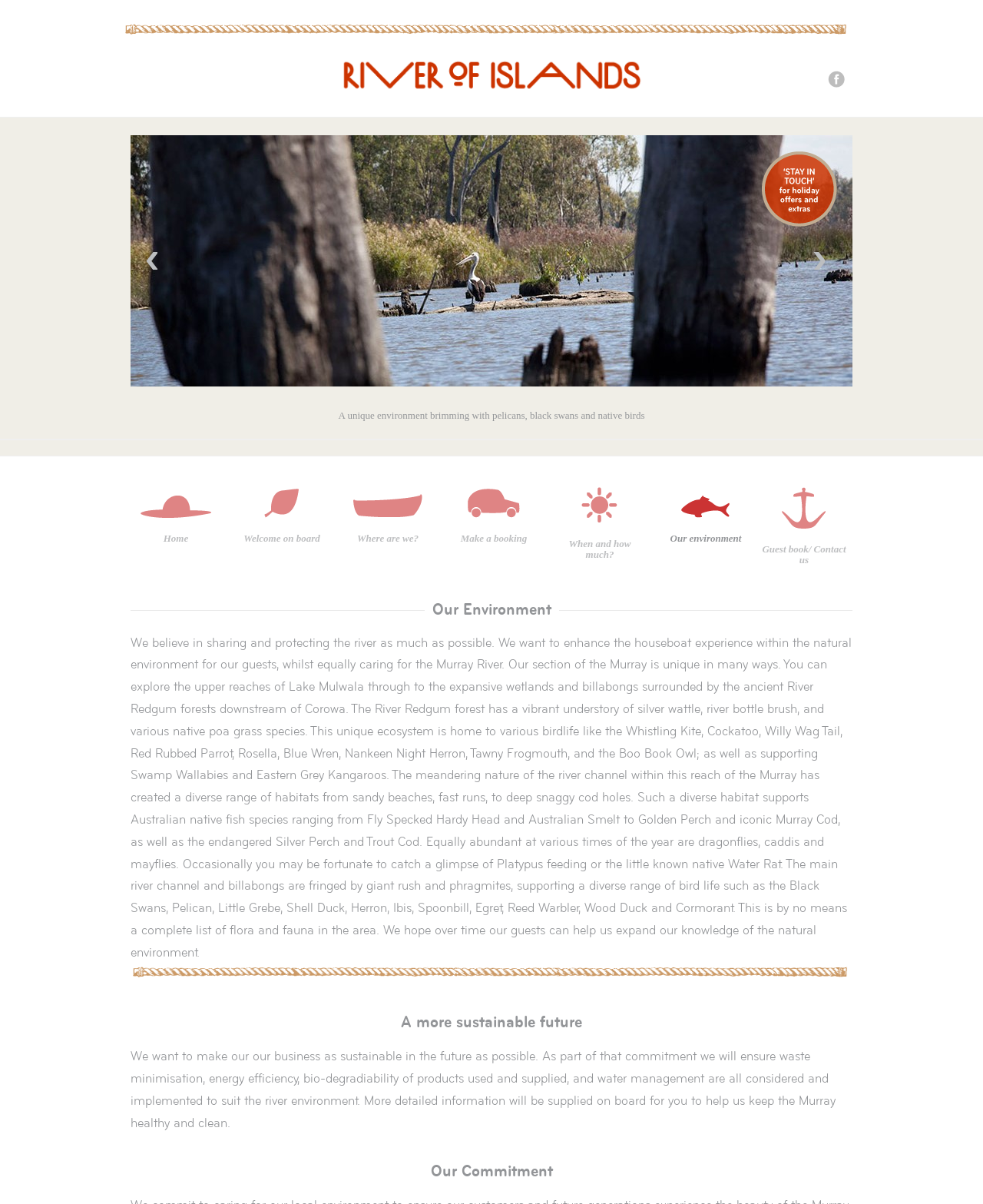What is the main goal of the business?
Based on the image content, provide your answer in one word or a short phrase.

Sustainable future